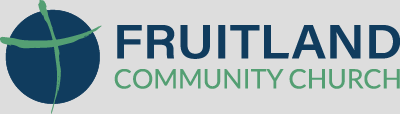Please study the image and answer the question comprehensively:
What is the color of the font used for 'COMMUNITY CHURCH'?

According to the caption, the words 'COMMUNITY CHURCH' are presented in a smaller, green font, which reflects a welcoming and inclusive atmosphere.